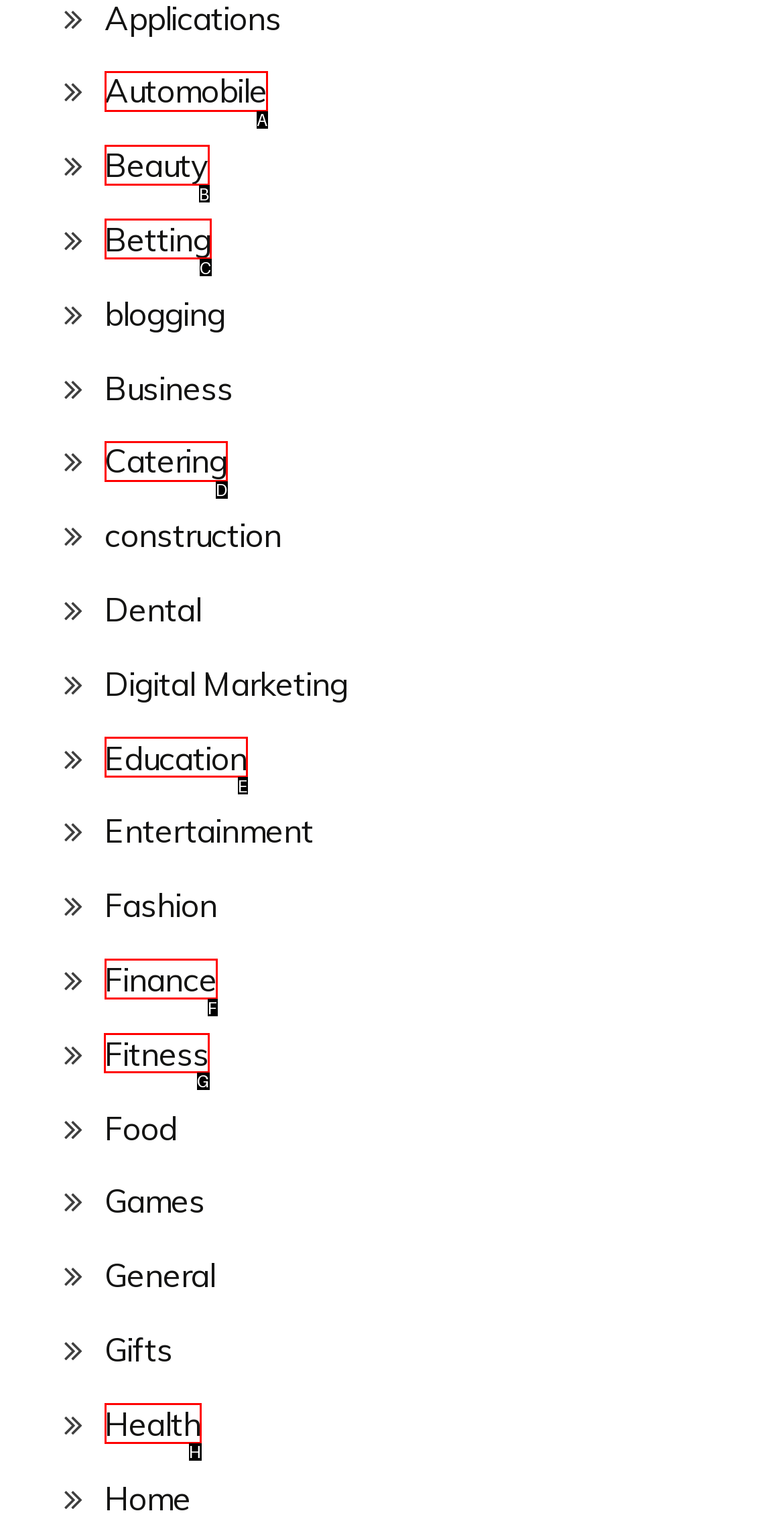Identify the letter of the UI element I need to click to carry out the following instruction: Check out Fitness

G